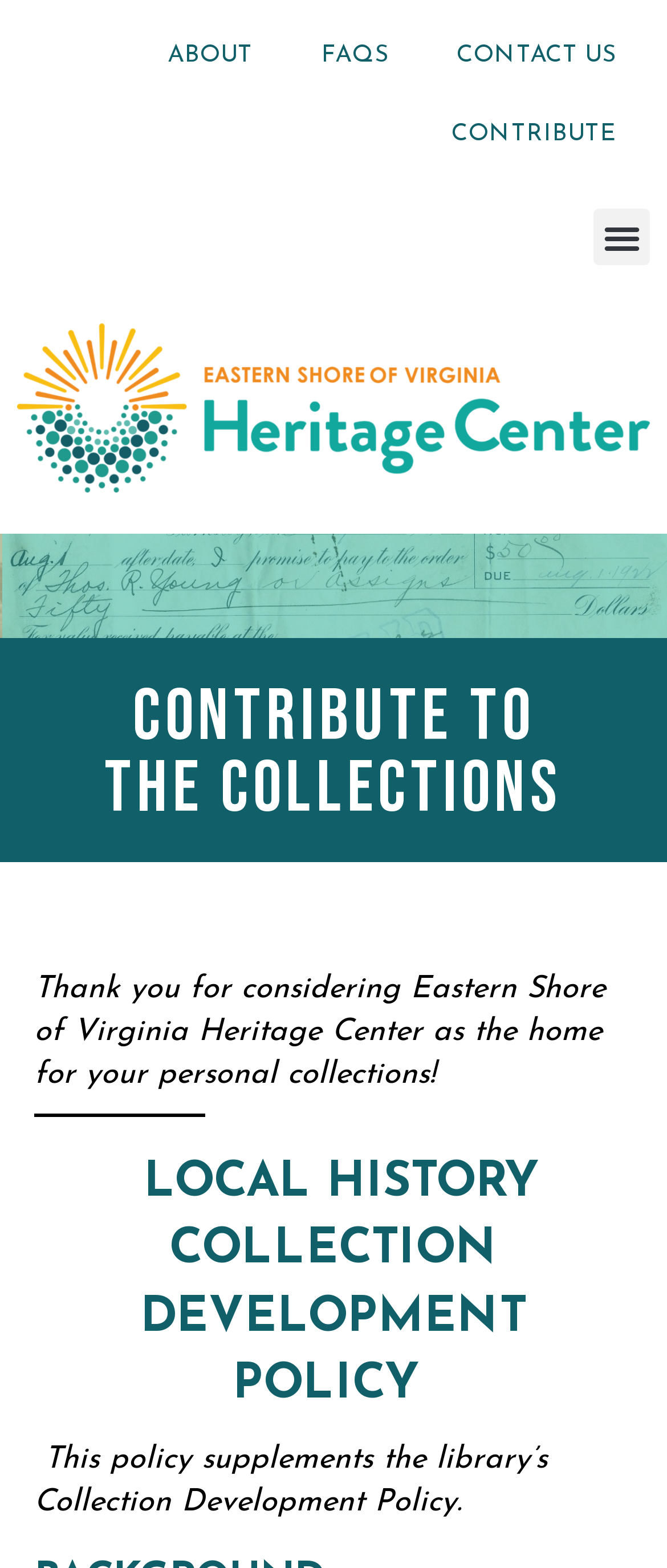Predict the bounding box of the UI element that fits this description: "join door on urbit".

None